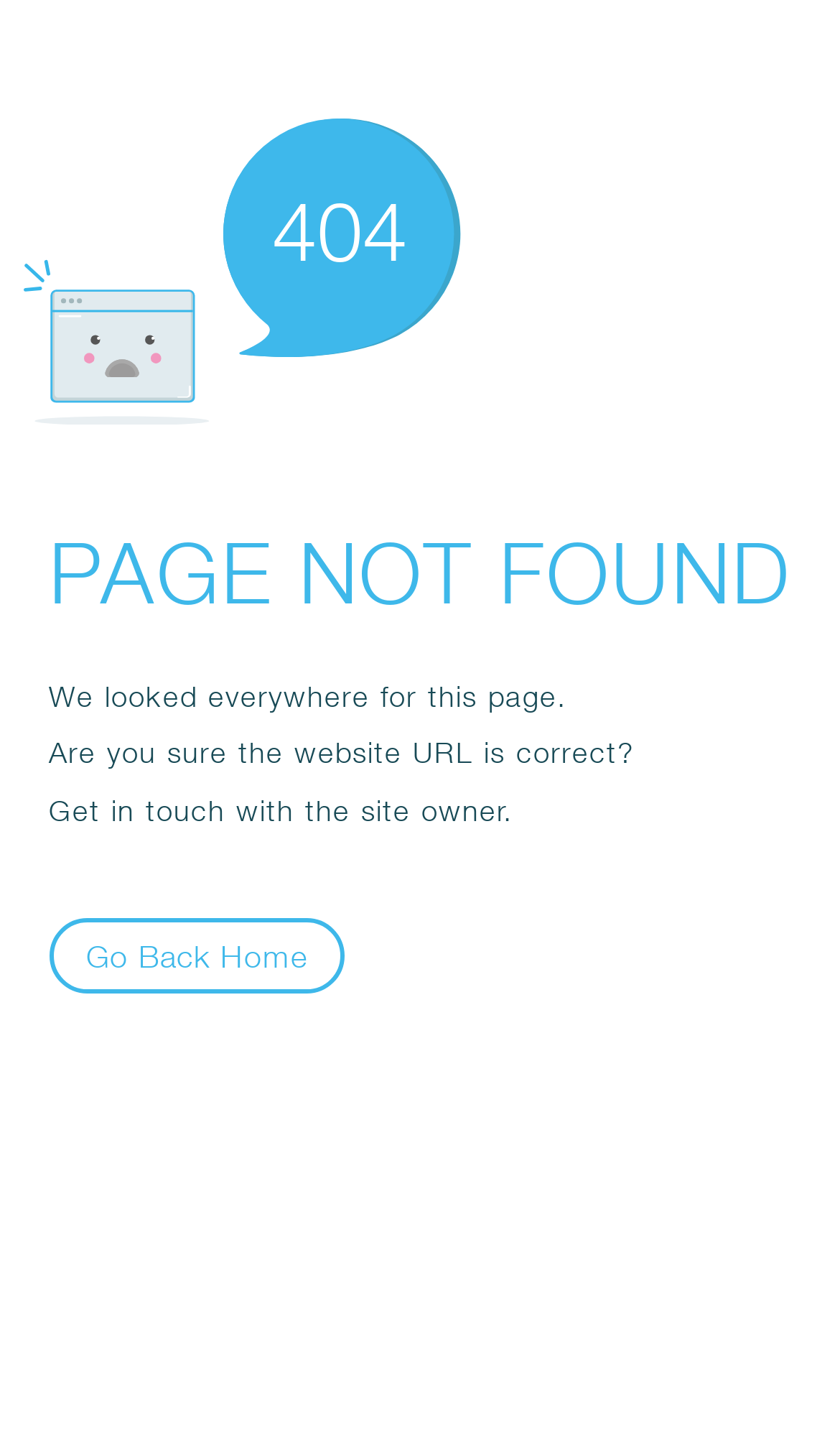Describe every aspect of the webpage comprehensively.

The webpage displays an error message, prominently featuring the text "404" in a large font size, positioned near the top center of the page. Below this, the text "PAGE NOT FOUND" is displayed in a slightly smaller font size, spanning almost the entire width of the page. 

Following this, there are three paragraphs of text. The first paragraph reads "We looked everywhere for this page." The second paragraph asks "Are you sure the website URL is correct?" The third paragraph suggests "Get in touch with the site owner." These paragraphs are positioned in a vertical sequence, aligned to the left side of the page.

At the bottom left of the page, there is a button labeled "Go Back Home". An SVG icon is positioned at the top left corner of the page, but its contents are not specified.